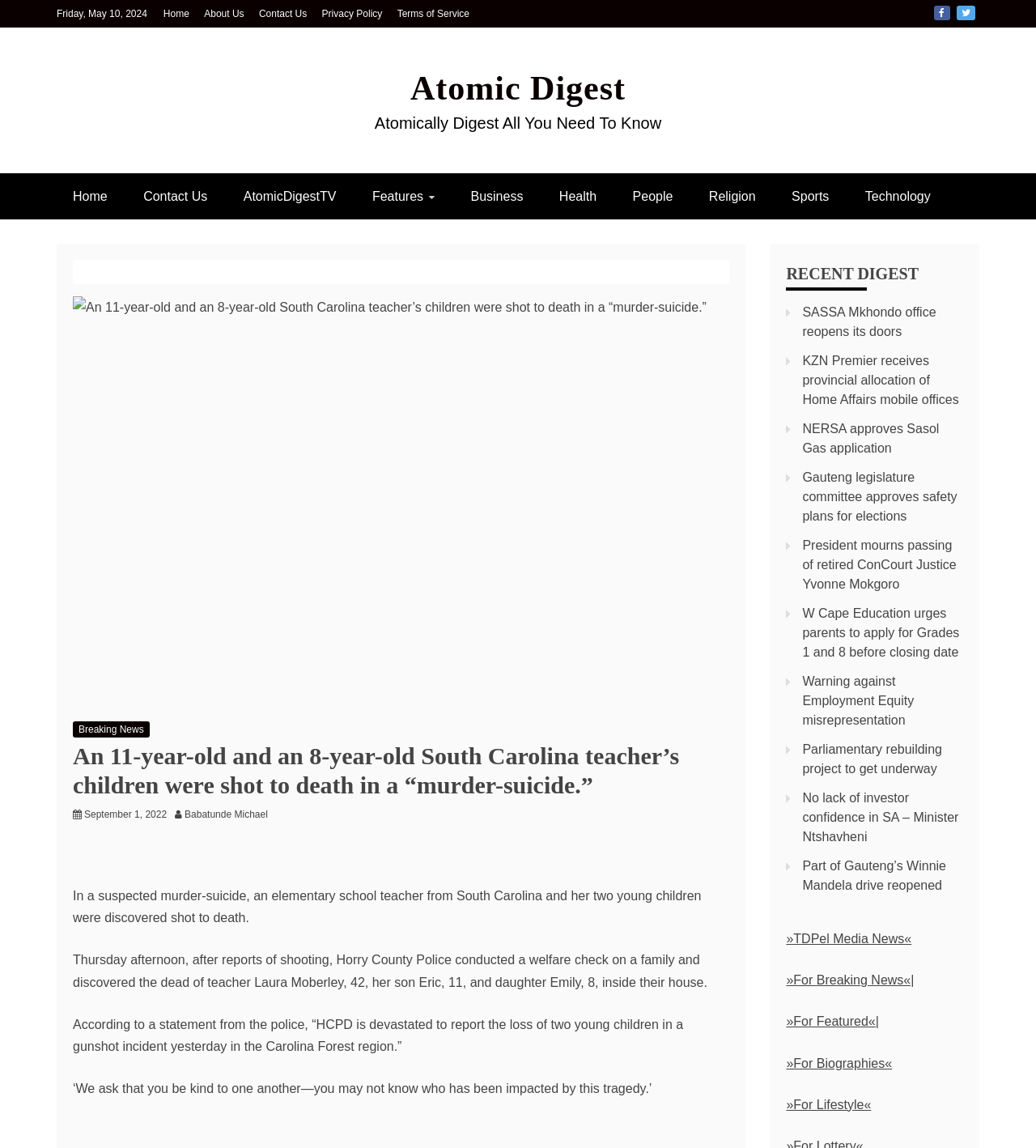Identify the bounding box coordinates for the element you need to click to achieve the following task: "Visit Atomic Digest". The coordinates must be four float values ranging from 0 to 1, formatted as [left, top, right, bottom].

[0.396, 0.061, 0.604, 0.093]